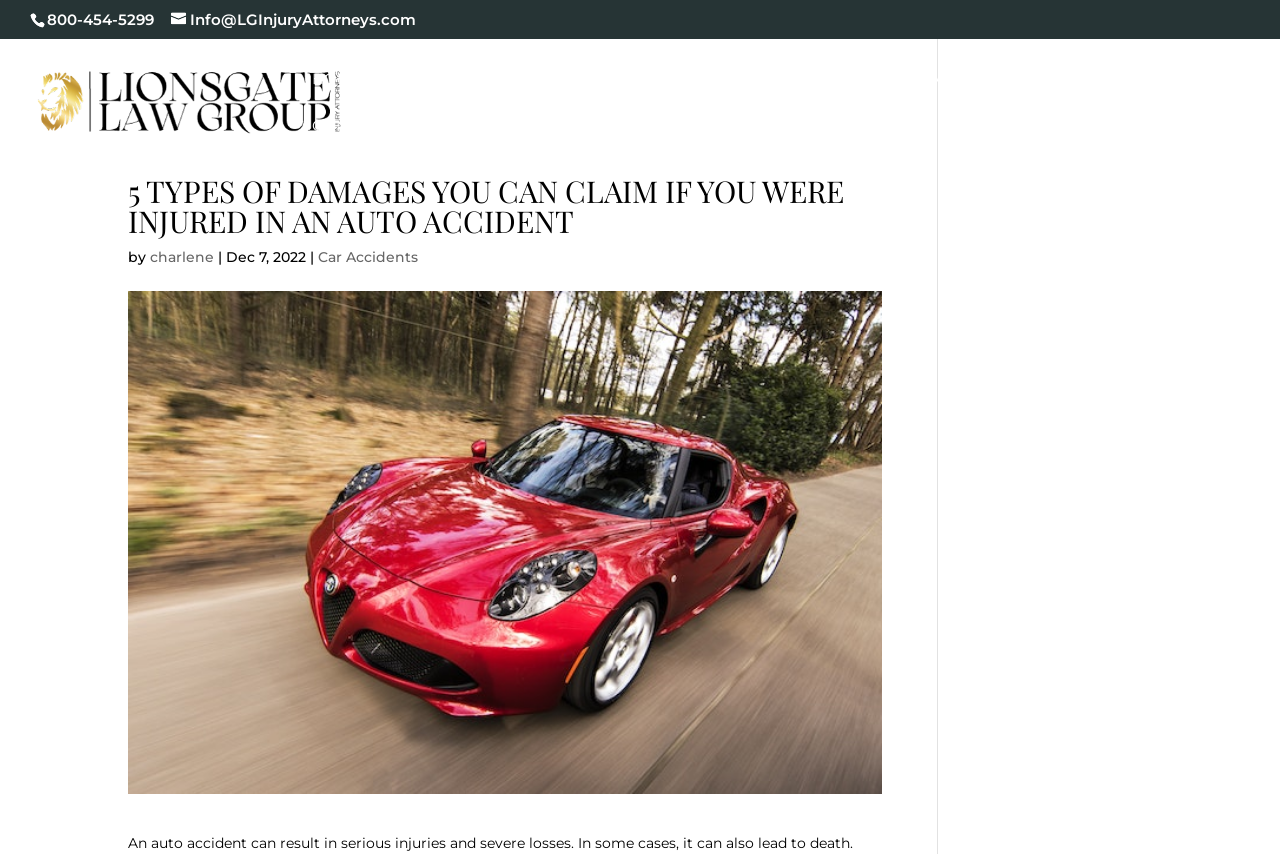Who wrote the article?
Please answer the question as detailed as possible based on the image.

I found the author's name by looking at the section below the main heading, where I saw a link element with the text 'charlene'. This suggests that charlene is the author of the article.